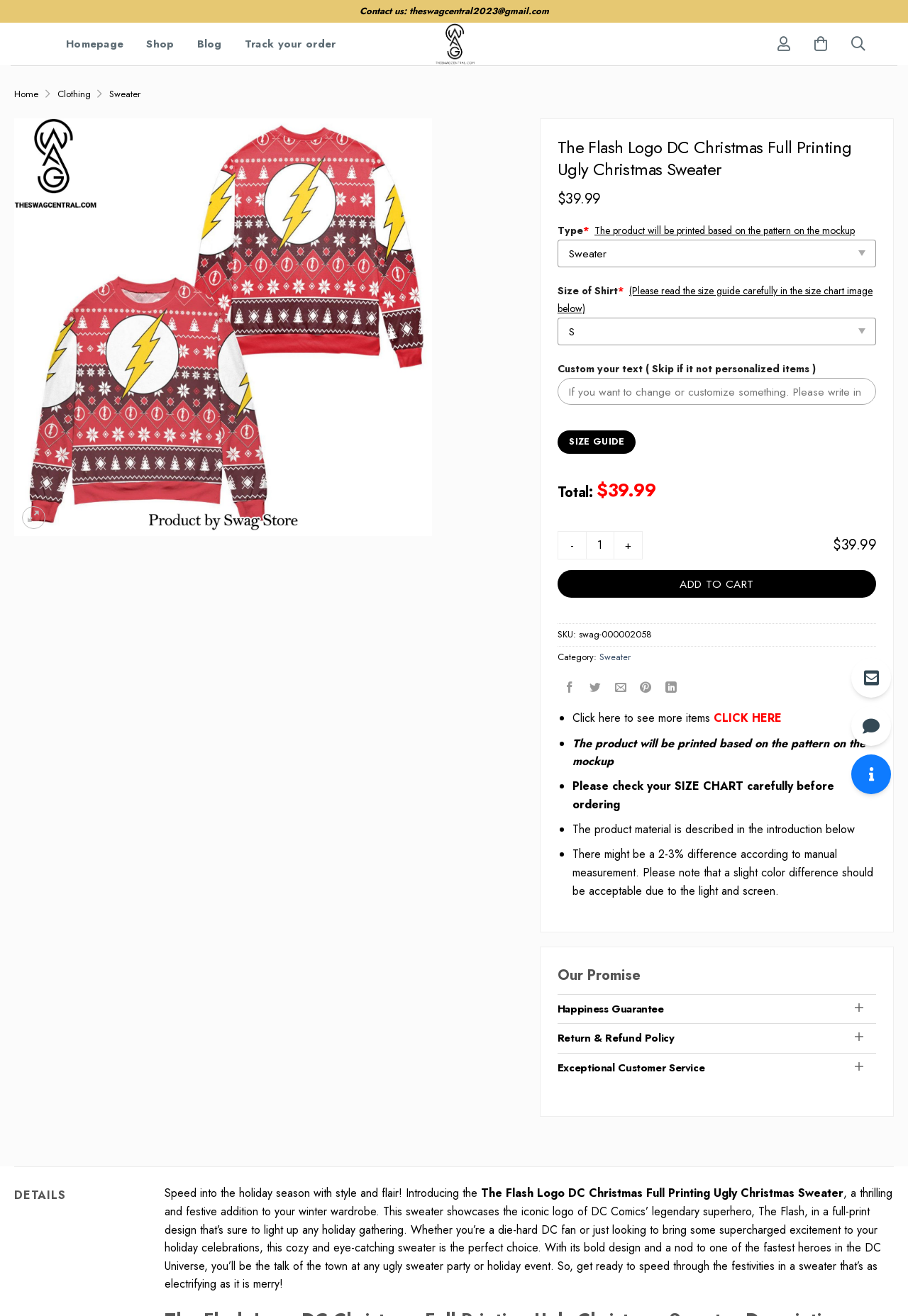Identify the bounding box for the UI element specified in this description: "Support via fanpage". The coordinates must be four float numbers between 0 and 1, formatted as [left, top, right, bottom].

[0.938, 0.537, 0.981, 0.567]